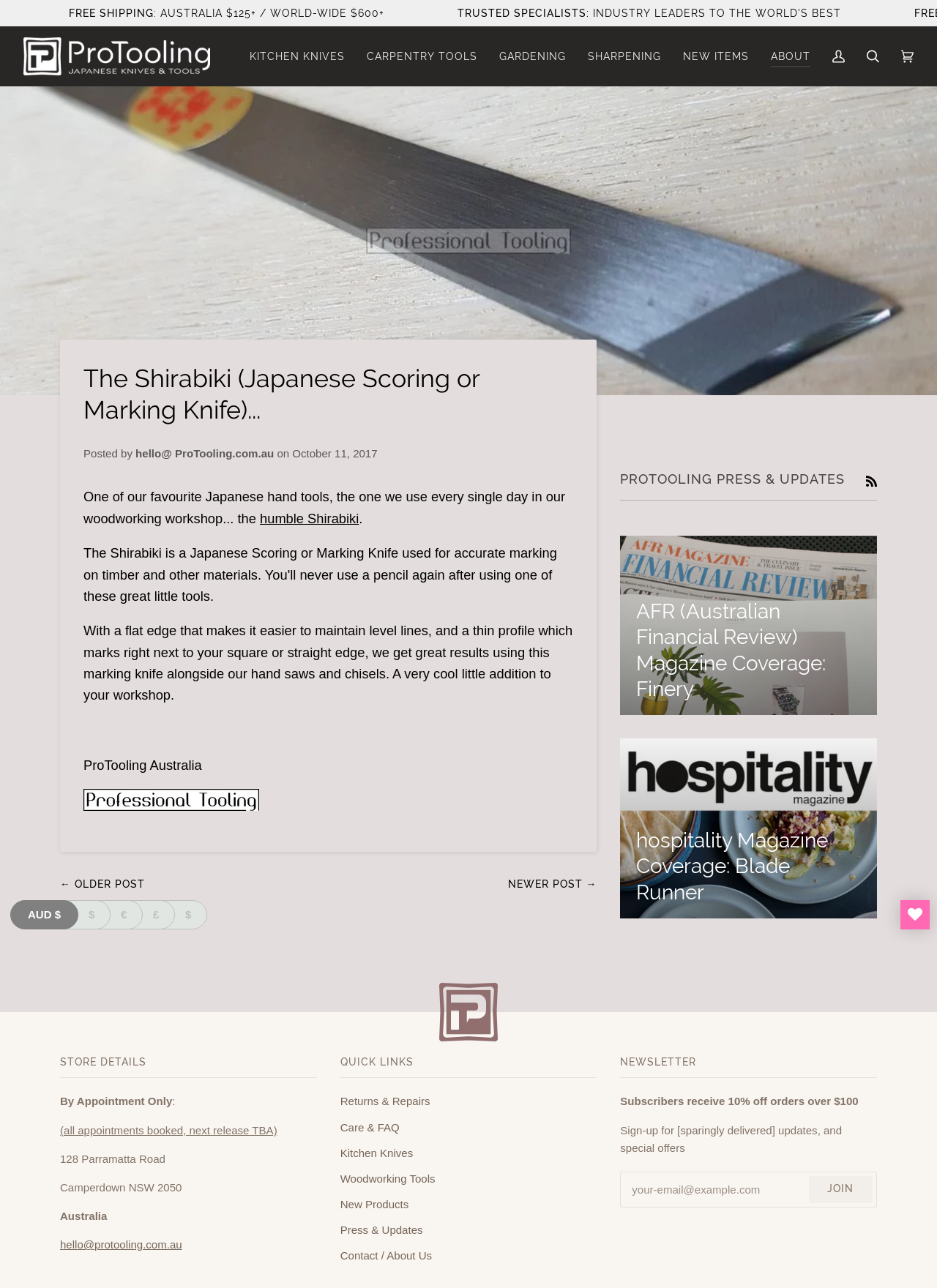Provide a comprehensive caption for the webpage.

This webpage is about ProTooling, a company that specializes in Japanese hand tools, knives, and sharpening products. At the top of the page, there is a logo and a navigation menu with several categories, including Kitchen Knives, Carpentry Tools, Gardening, Sharpening, and more. Below the navigation menu, there is a header section with a title "The Shirabiki (Japanese Scoring or Marking Knife)... – ProTooling" and a logo.

The main content of the page is an article about the Shirabiki, a Japanese marking knife. The article is divided into several sections, including a brief introduction, a description of the product, and some testimonials. There are also several images of the product and related tools.

On the right side of the page, there is a sidebar with several sections, including a newsletter subscription form, a section for quick links, and a section for store details. The quick links section has links to various pages on the website, such as Returns & Repairs, Care & FAQ, and Press & Updates. The store details section has the company's address, contact information, and a note about appointments.

At the bottom of the page, there are several buttons for currency selection, including AUD, USD, EUR, and GBP. There is also a link to the wishlist page.

Overall, the webpage has a clean and organized layout, with a focus on showcasing the Shirabiki product and providing easy access to other sections of the website.